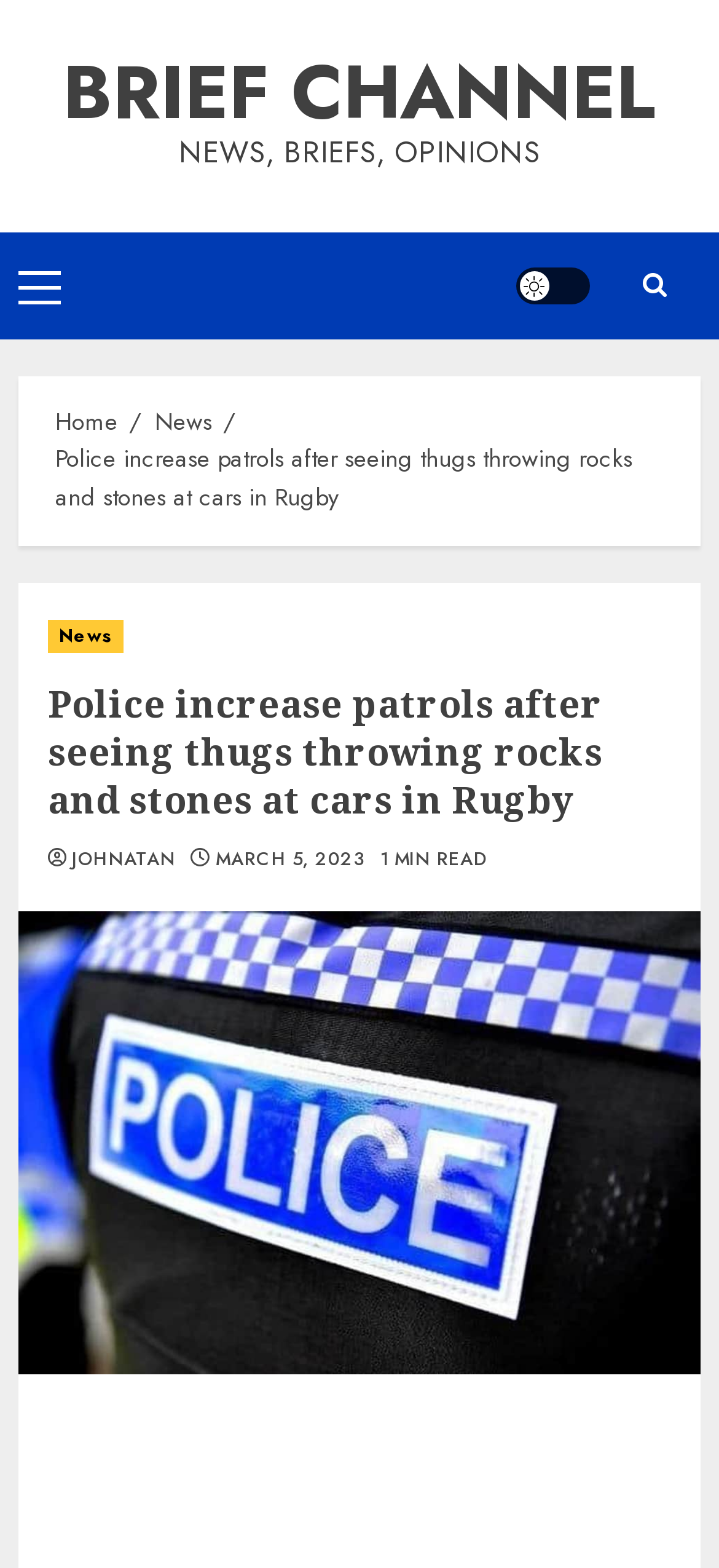What is the topic of the article?
From the screenshot, provide a brief answer in one word or phrase.

Police patrols